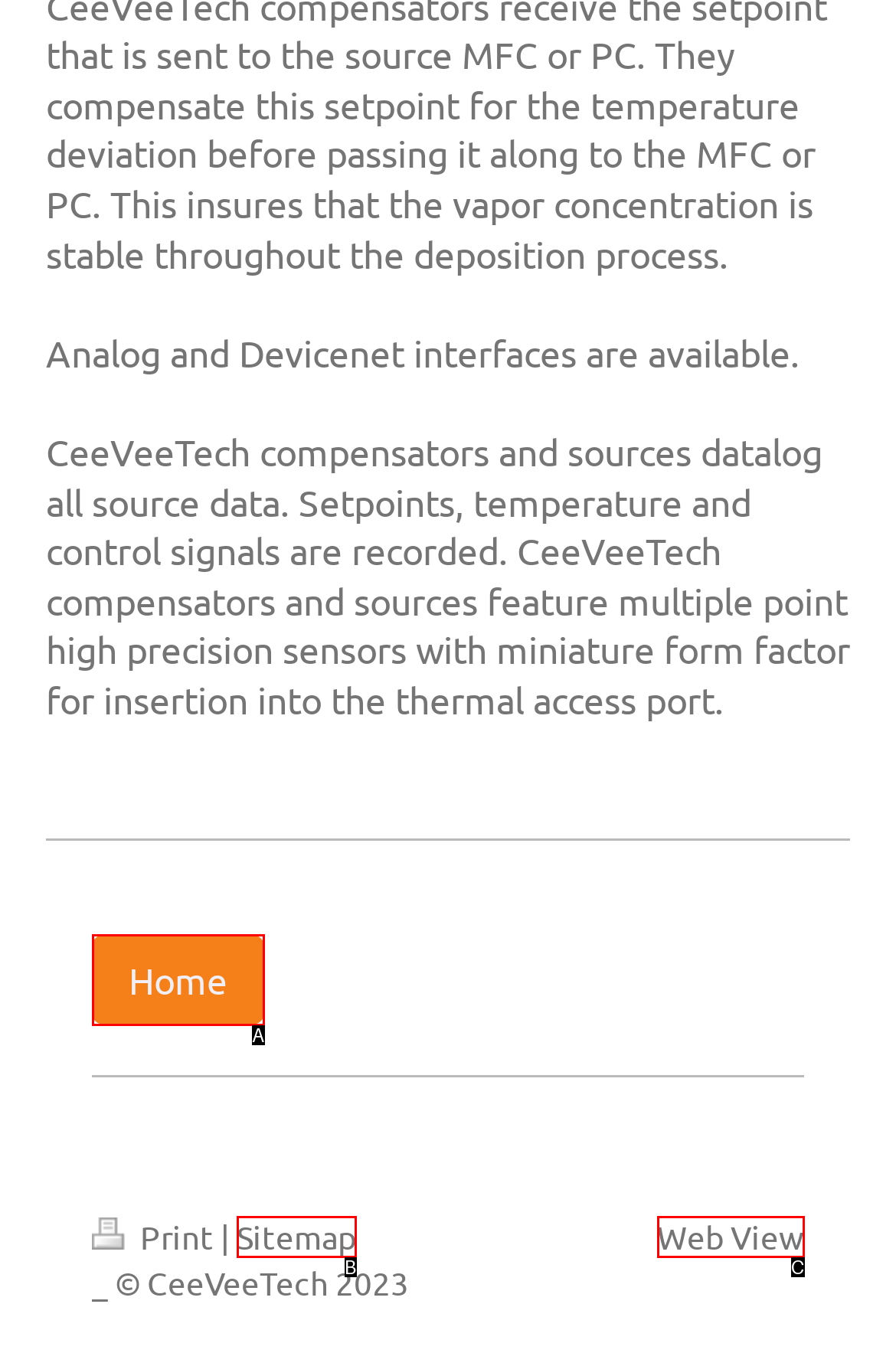Identify the bounding box that corresponds to: Web View
Respond with the letter of the correct option from the provided choices.

C